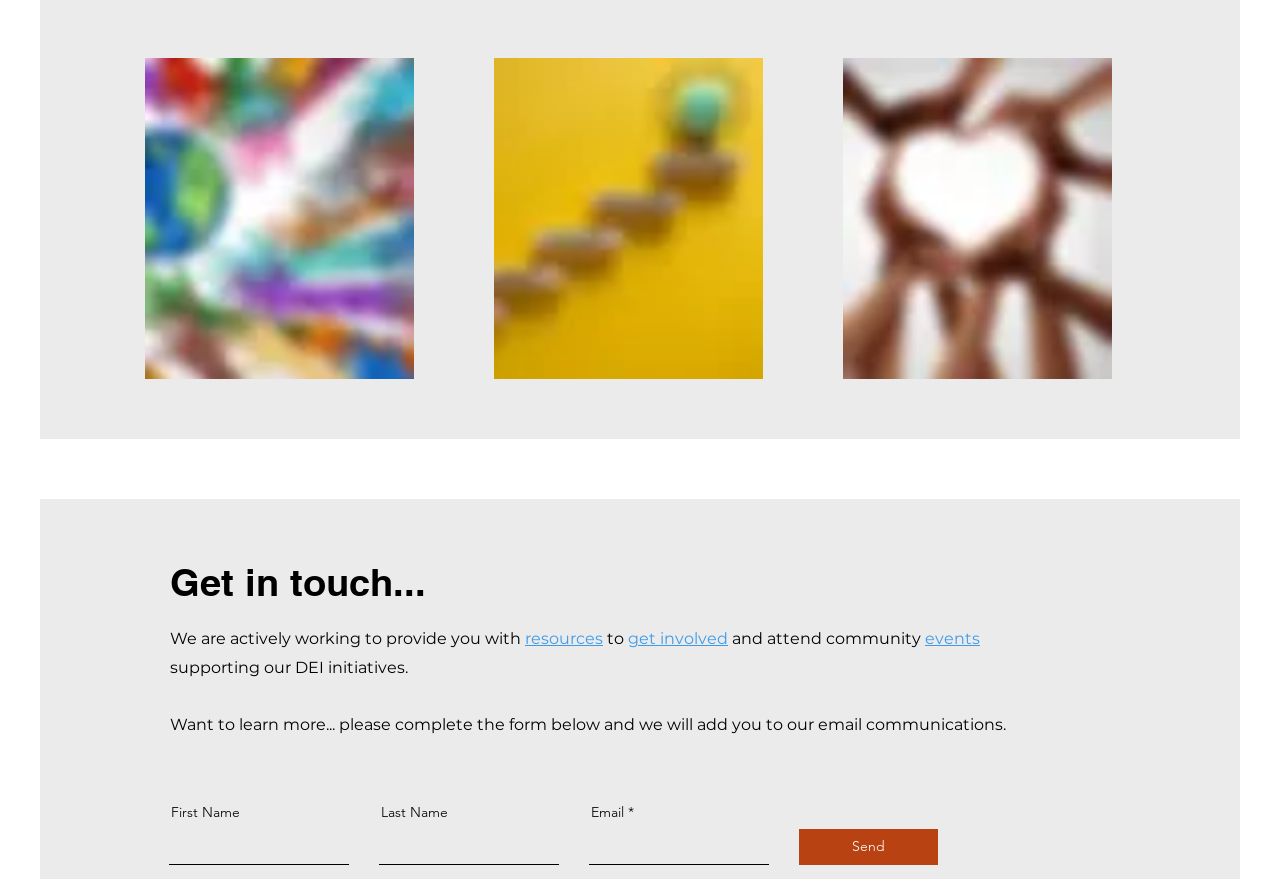How can one get involved with the organization?
Using the image, provide a detailed and thorough answer to the question.

The text on the webpage states 'get involved and attend community events' This suggests that one way to get involved with the organization is by attending its community events.